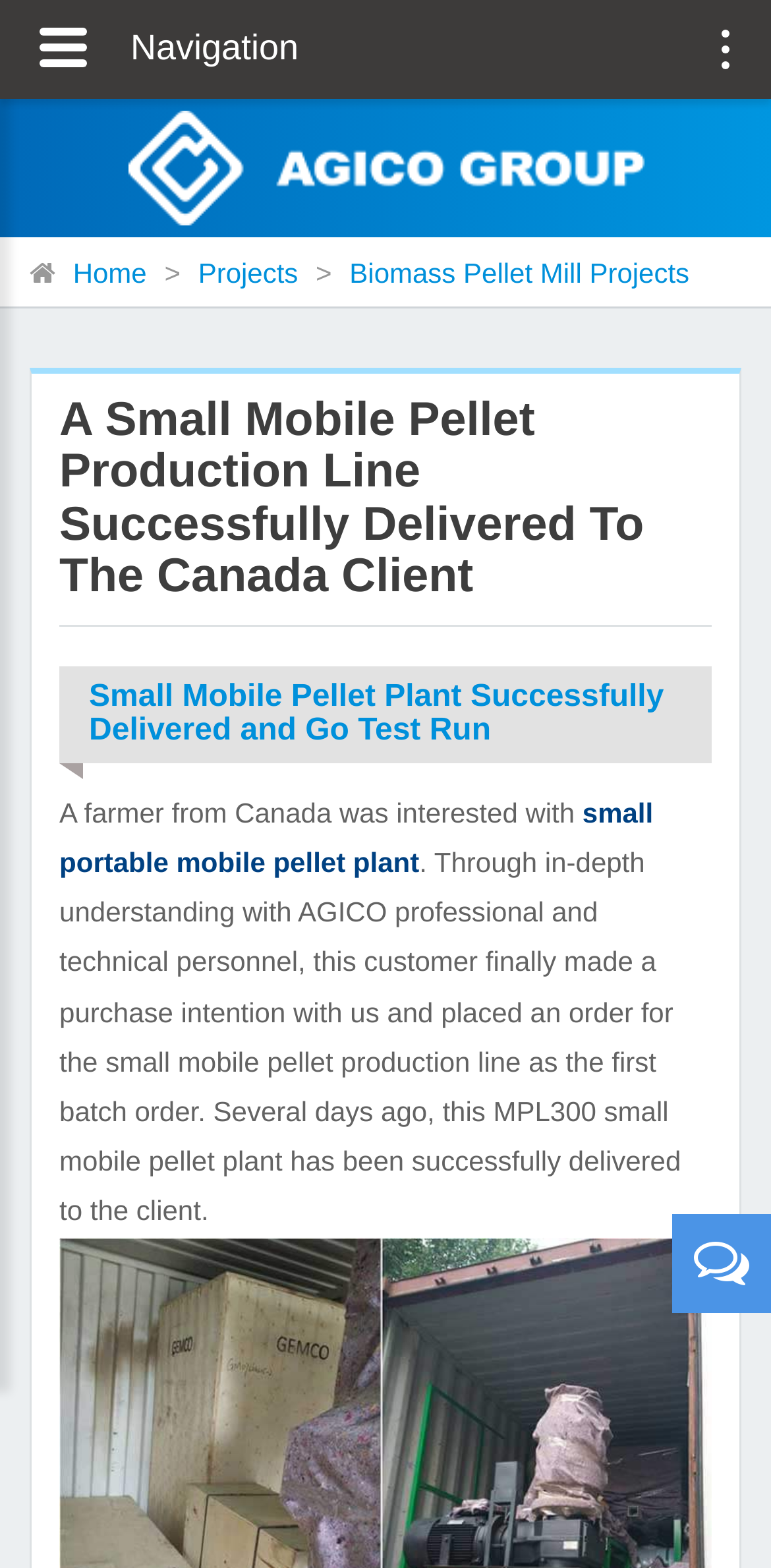Examine the screenshot and answer the question in as much detail as possible: What is the name of the product delivered to the client?

The name of the product delivered to the client can be determined by reading the text 'this MPL300 small mobile pellet plant has been successfully delivered to the client.' which indicates that the product delivered is an MPL300 small mobile pellet plant.